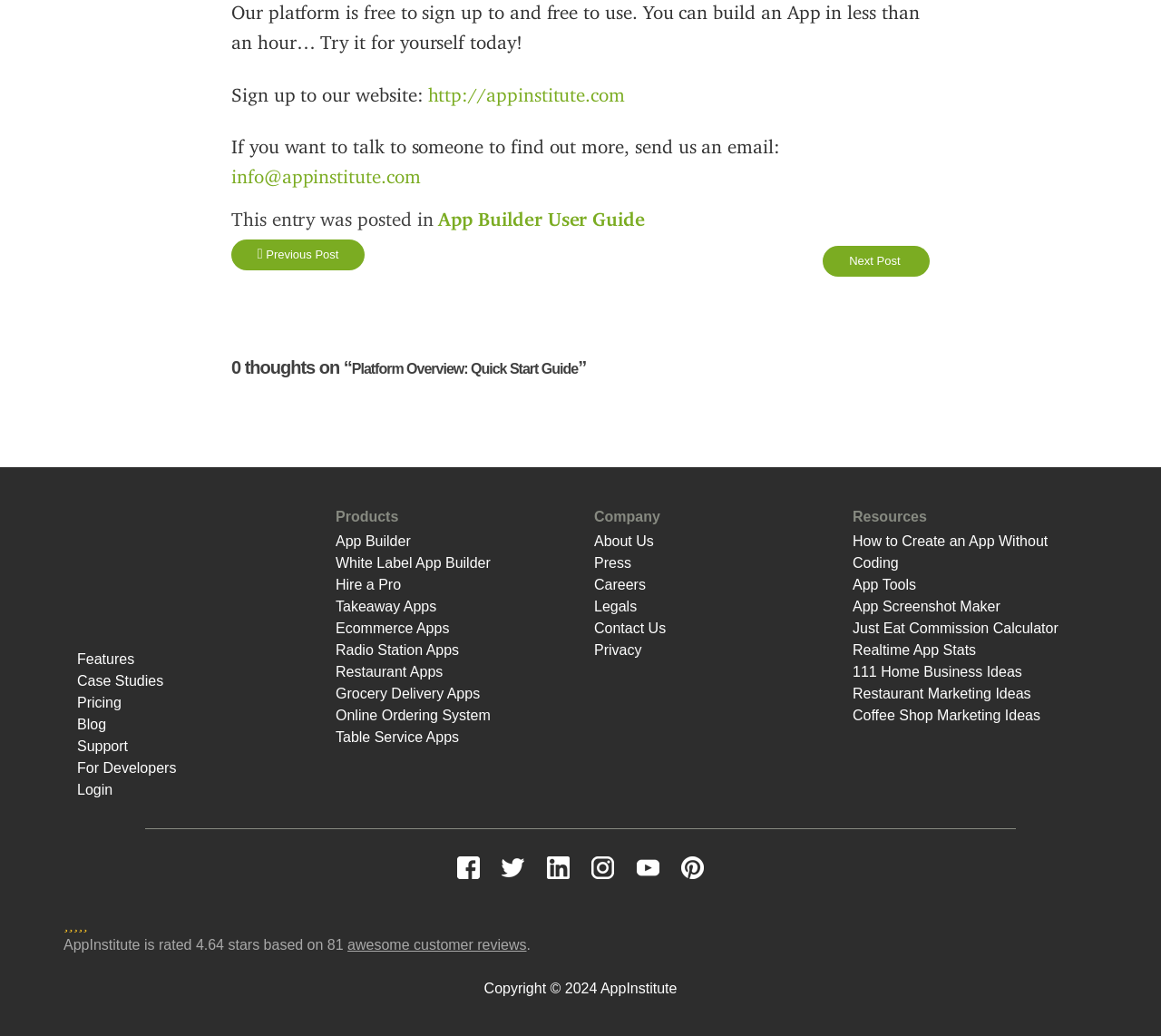Answer with a single word or phrase: 
How can users contact AppInstitute?

Email or website